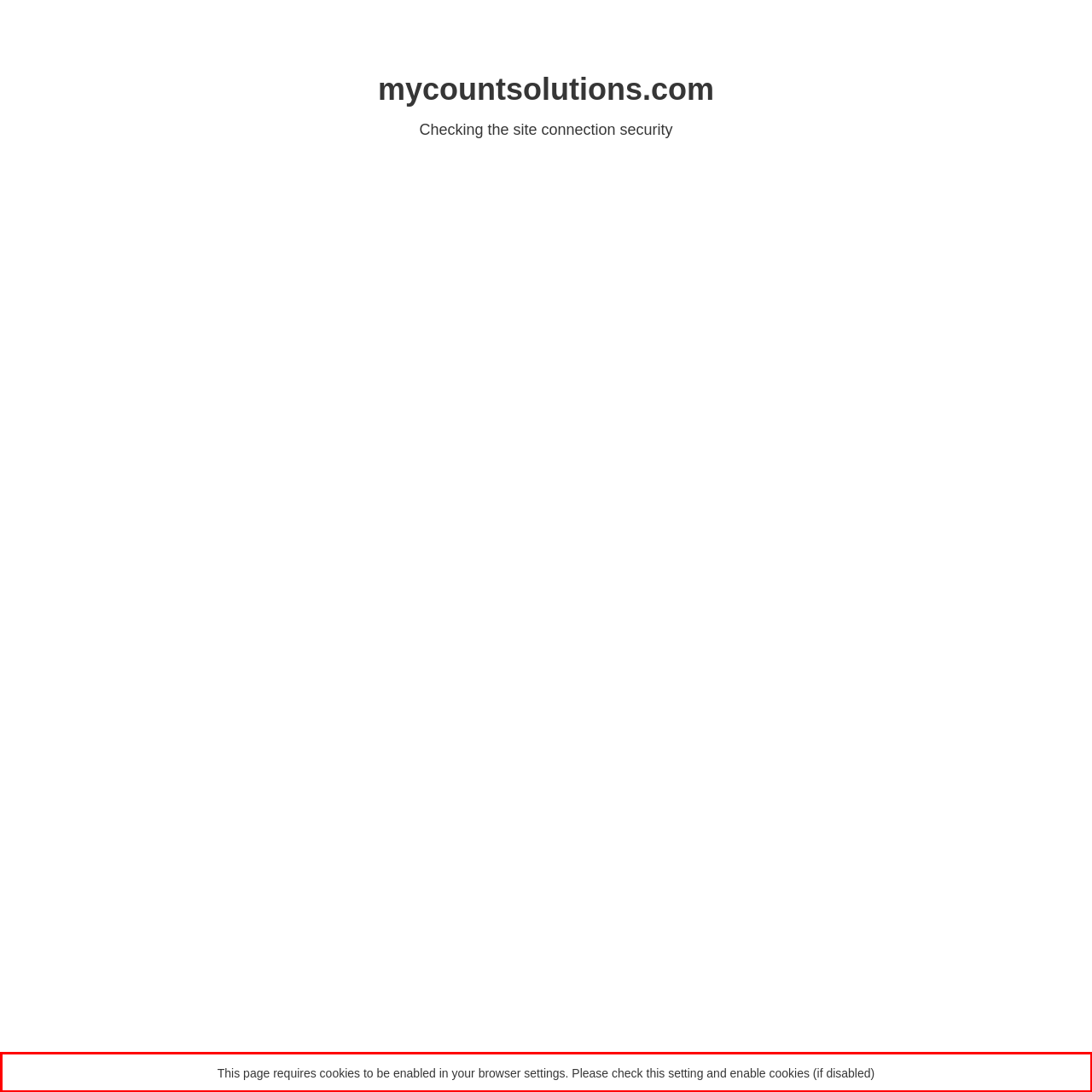Analyze the red bounding box in the provided webpage screenshot and generate the text content contained within.

This page requires cookies to be enabled in your browser settings. Please check this setting and enable cookies (if disabled)